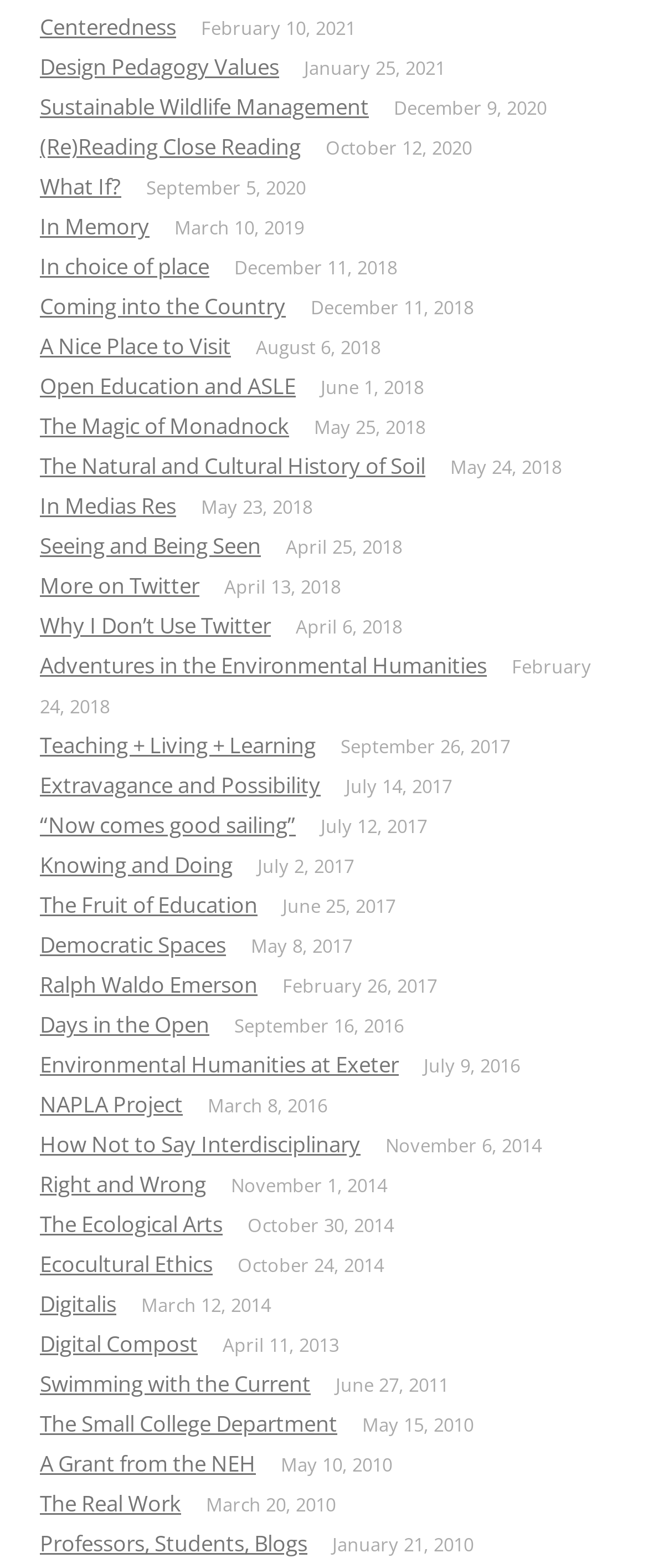Can you specify the bounding box coordinates of the area that needs to be clicked to fulfill the following instruction: "Check '(Re)Reading Close Reading'"?

[0.062, 0.084, 0.464, 0.103]